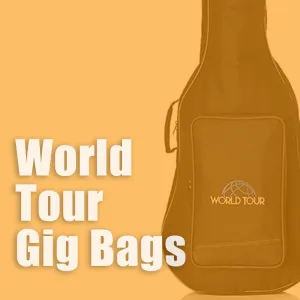Offer a detailed narrative of the scene shown in the image.

The image features a stylish and functional gig bag from the renowned brand World Tour. Prominently displayed on the bag is the brand's logo, emphasizing its identity and commitment to quality. The background is a warm, inviting hue that highlights the bag’s design. This particular gig bag is designed to provide reliable protection for musical instruments, catering to the needs of musicians on the go. The accompanying text, "World Tour Gig Bags," underscores the brand's reputation for craftsmanship and thoughtful design, making them a trusted choice for safeguarding instruments. This image is part of a review that discusses the various features and benefits that make World Tour Gig Bags an excellent investment for musicians.